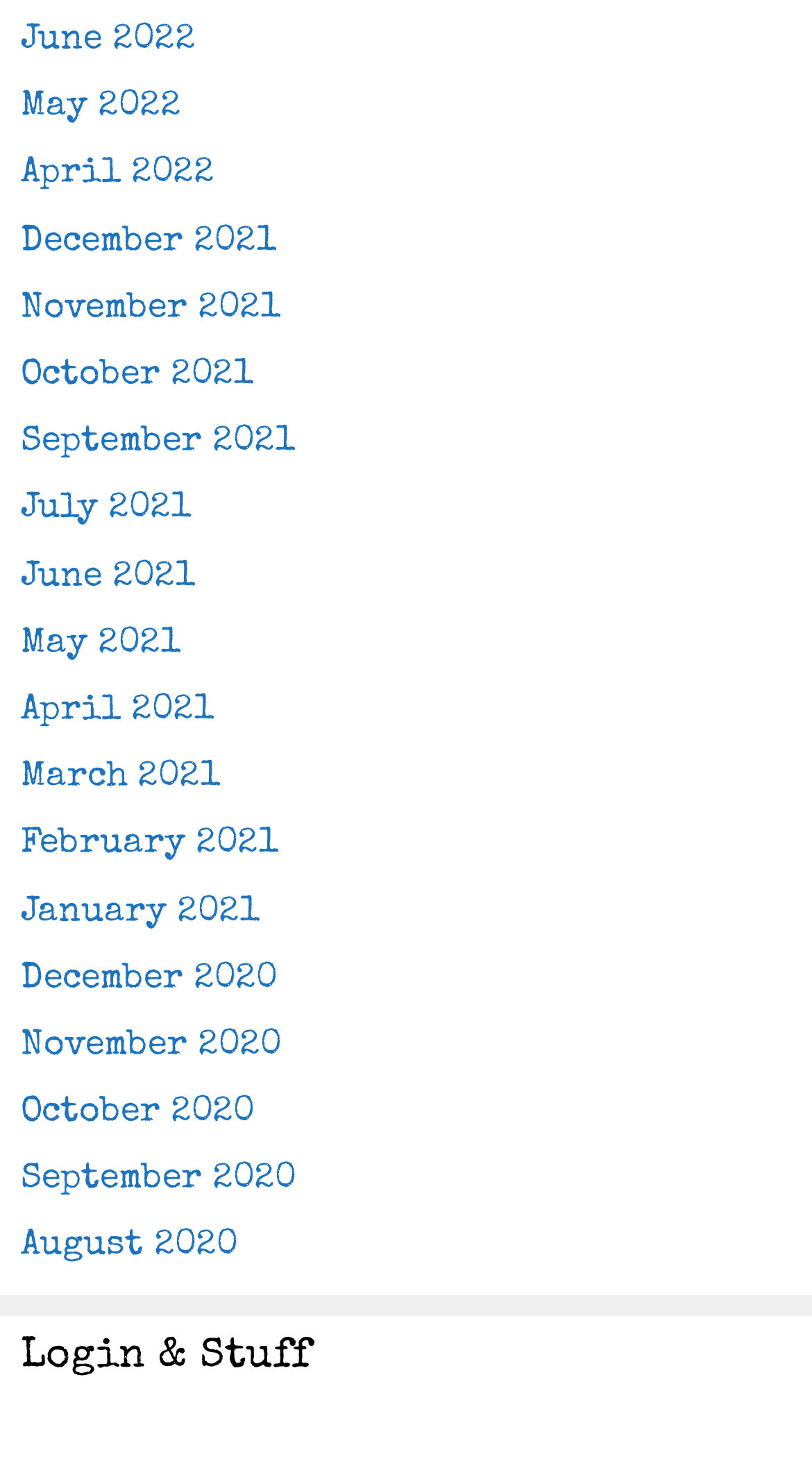What is the position of the 'June 2022' link?
Please use the image to provide a one-word or short phrase answer.

Top